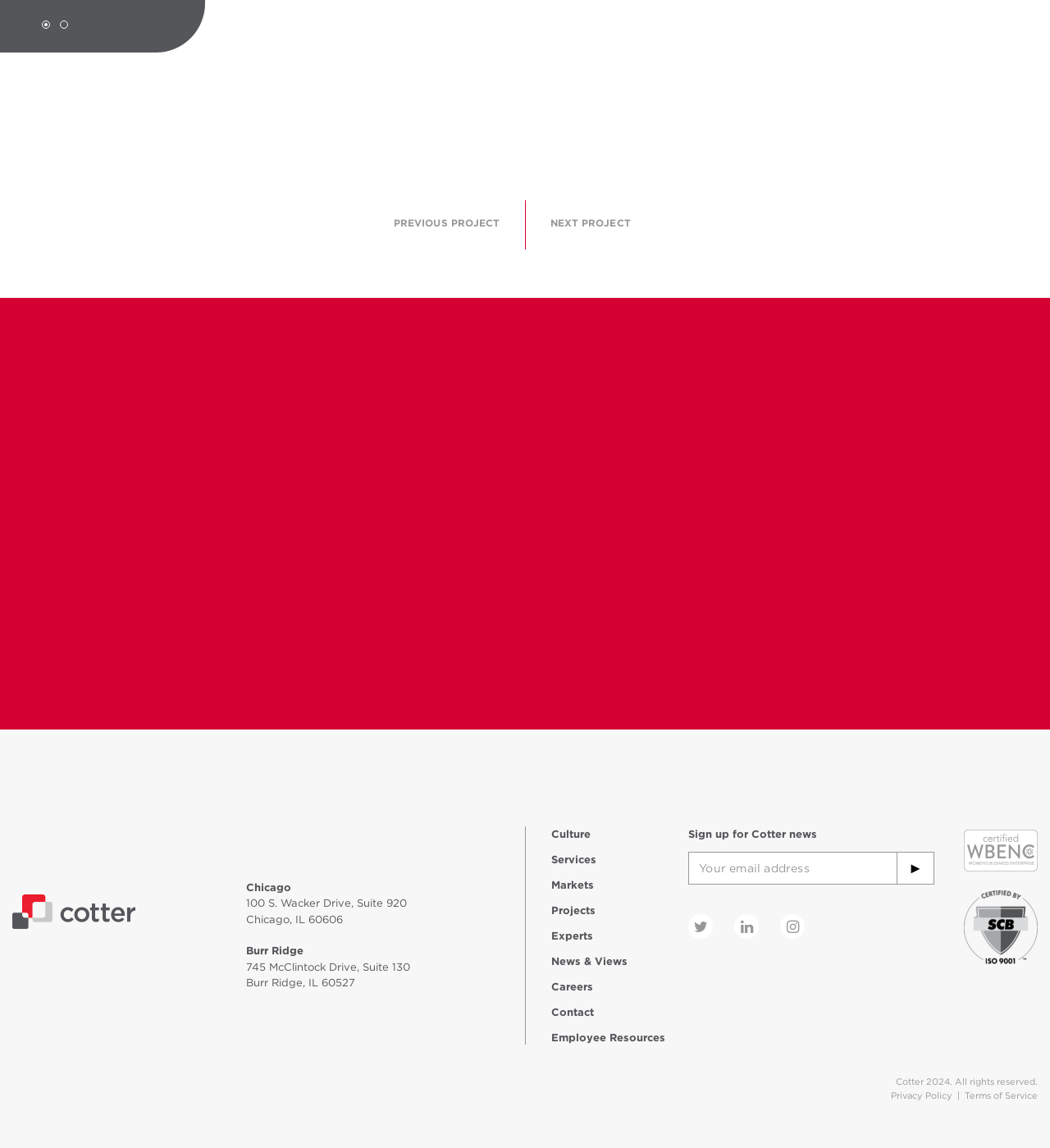Find and indicate the bounding box coordinates of the region you should select to follow the given instruction: "View previous project".

[0.351, 0.174, 0.5, 0.217]